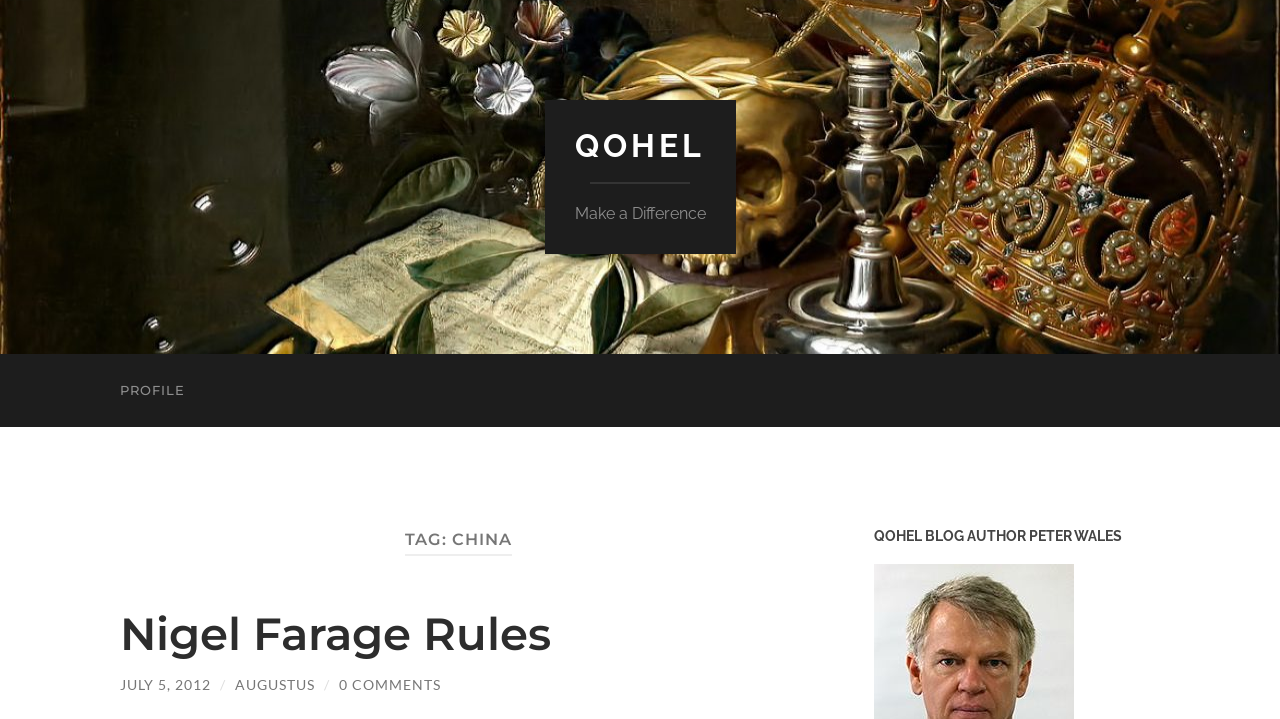Give a short answer using one word or phrase for the question:
What is the title of the current post?

Nigel Farage Rules